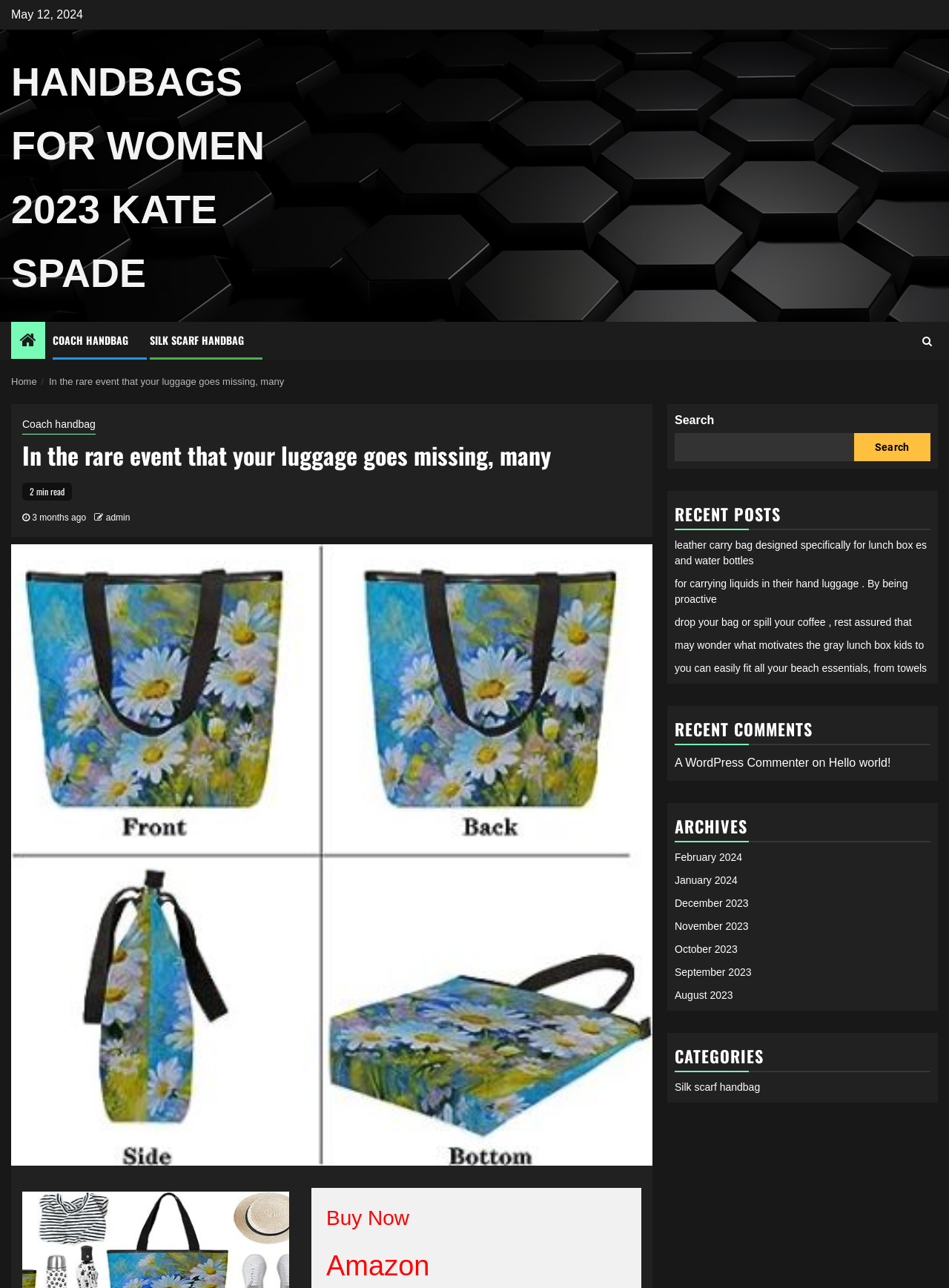Based on the element description Silk scarf handbag, identify the bounding box coordinates for the UI element. The coordinates should be in the format (top-left x, top-left y, bottom-right x, bottom-right y) and within the 0 to 1 range.

[0.158, 0.258, 0.257, 0.27]